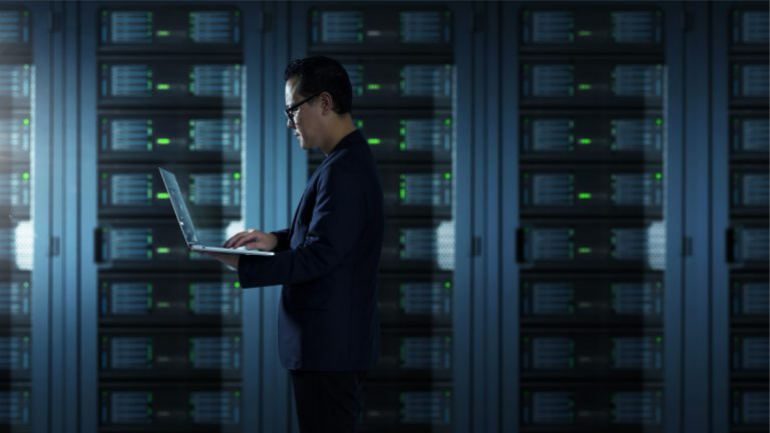Use a single word or phrase to answer the following:
What is the purpose of the individual in the image?

To ensure seamless operation